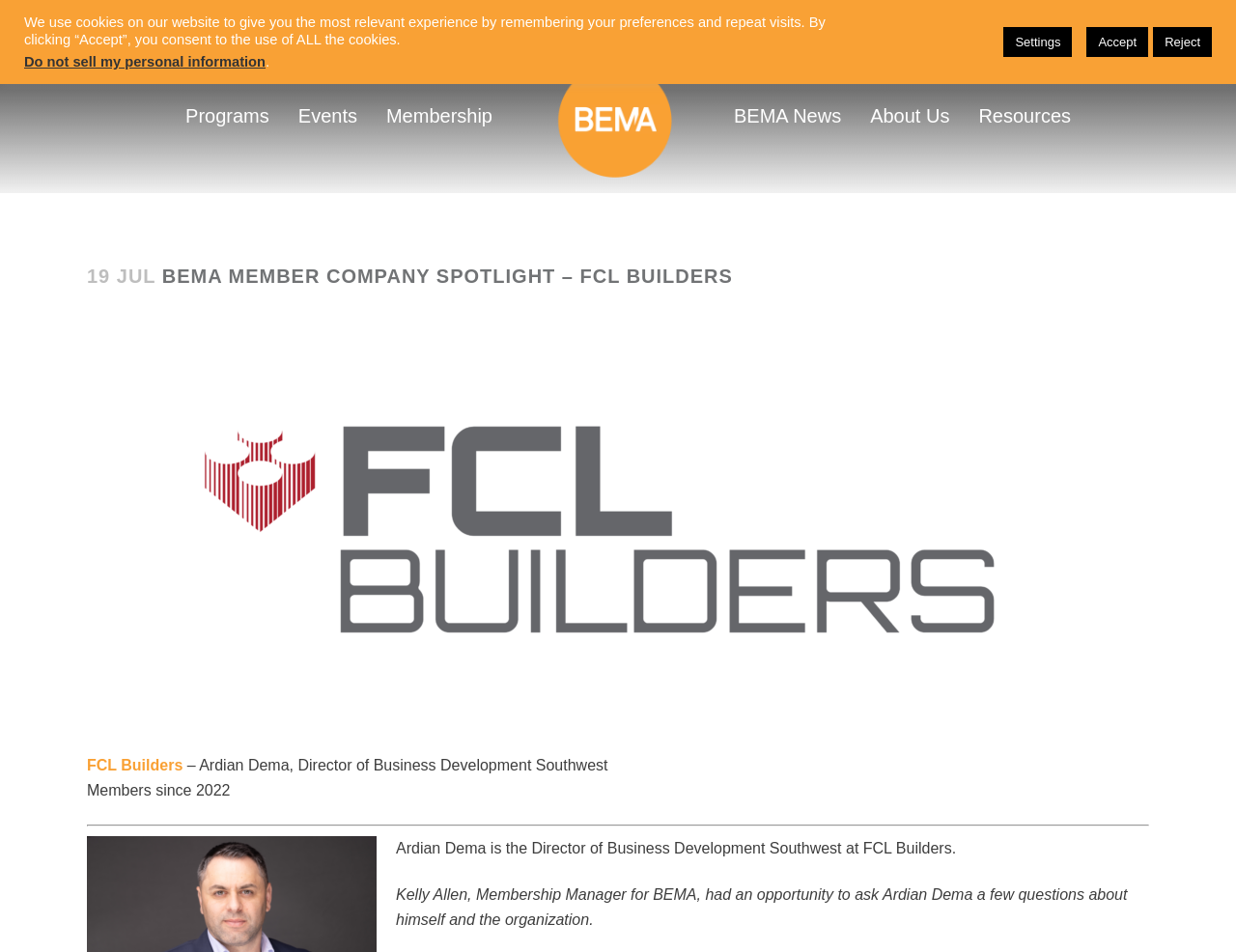Who interviewed Ardian Dema for this spotlight?
Look at the image and answer the question using a single word or phrase.

Kelly Allen